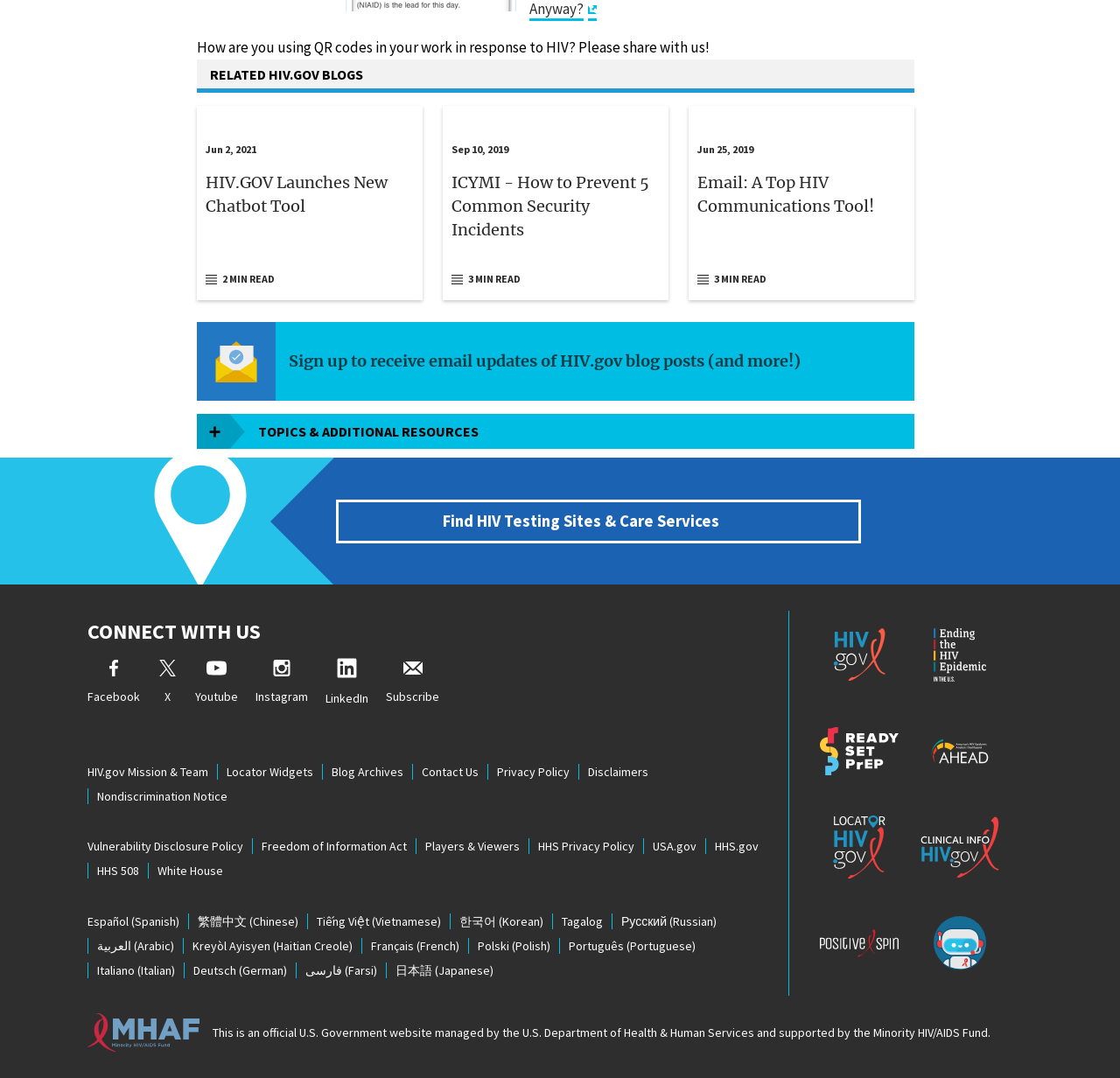Please provide the bounding box coordinates for the element that needs to be clicked to perform the following instruction: "Search for HIV testing sites and care services". The coordinates should be given as four float numbers between 0 and 1, i.e., [left, top, right, bottom].

[0.3, 0.463, 0.769, 0.504]